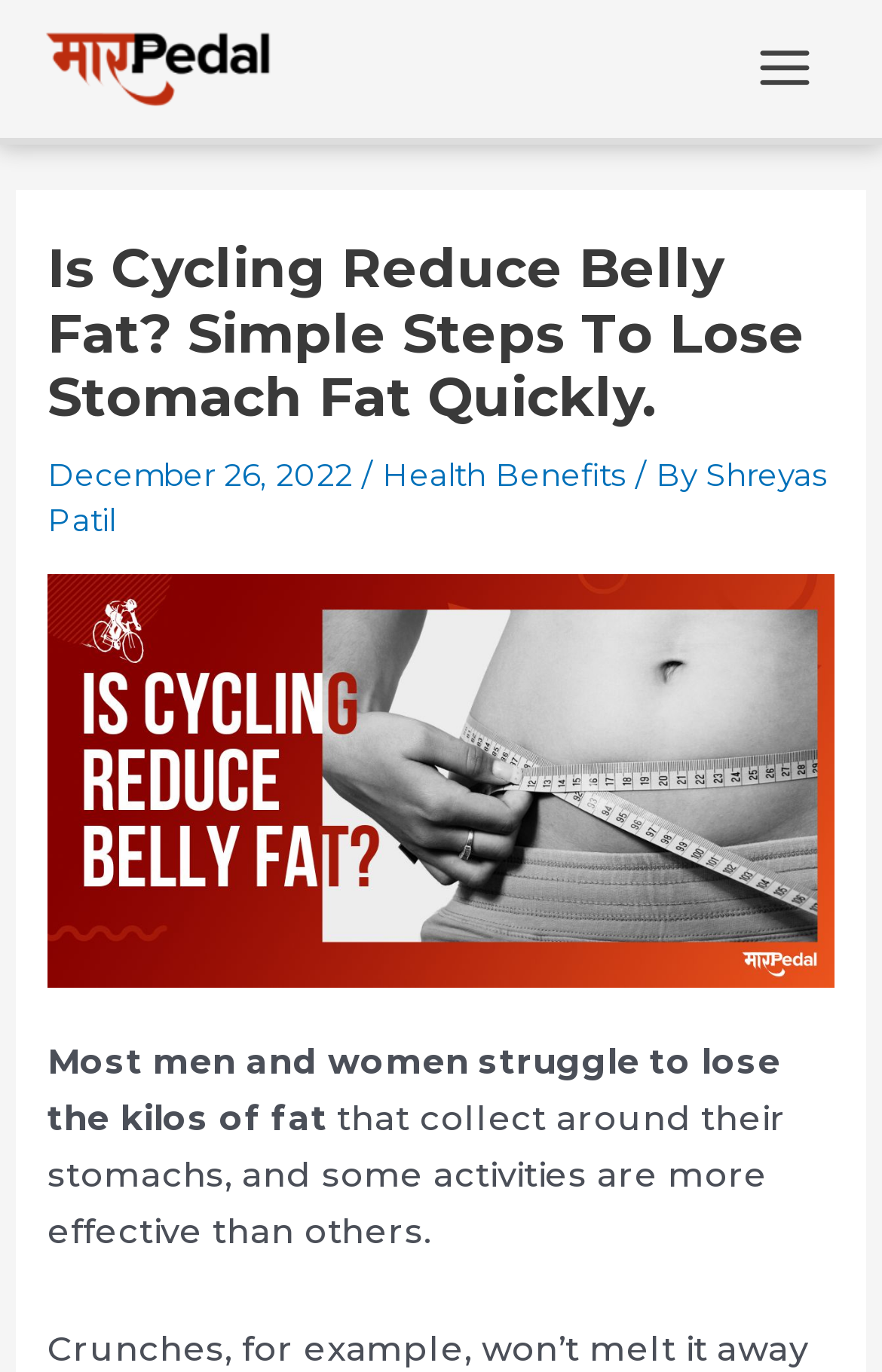Describe all visible elements and their arrangement on the webpage.

The webpage is about the topic of cycling and its relation to reducing belly fat. At the top left corner, there is a logo of MarPedal, accompanied by a link with the same name. On the top right corner, there is a main menu button. 

Below the logo, there is a header section that spans the entire width of the page. It contains a heading that repeats the title of the webpage, "Is Cycling Reduce Belly Fat? Simple Steps To Lose Stomach Fat Quickly." The heading is followed by the date "December 26, 2022" and a series of links, including "Health Benefits" and the author's name, "Shreyas Patil". 

Below the header section, there is a large image that takes up most of the width of the page, with a caption "does cycling reduce belly fat". 

Underneath the image, there are two paragraphs of text. The first paragraph starts with the sentence "Most men and women struggle to lose the kilos of fat that collect around their stomachs, and some activities are more effective than others." The second paragraph continues the discussion, but its content is not specified in the accessibility tree.